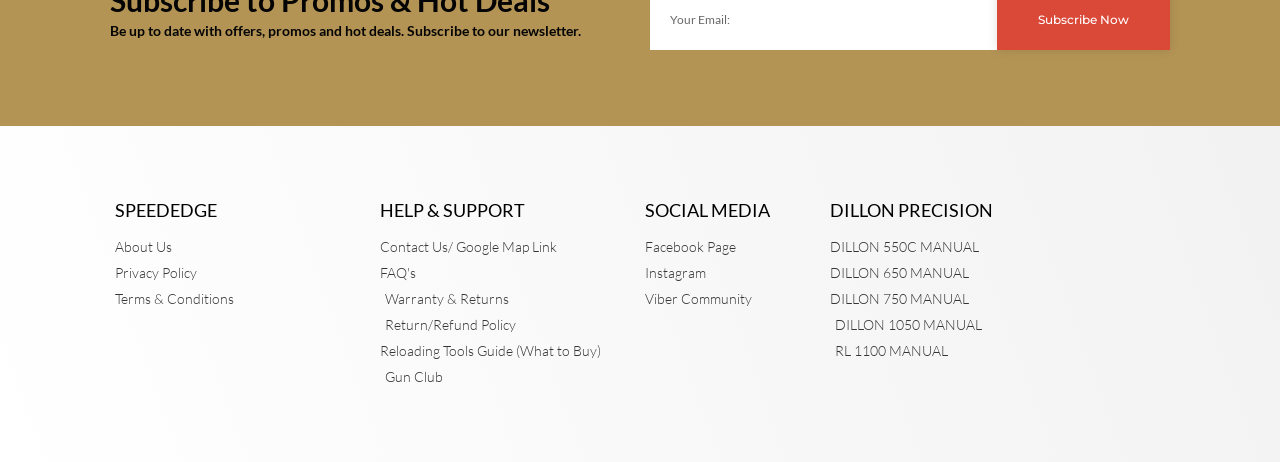What is the name of the website?
Look at the image and answer the question using a single word or phrase.

SPEEDEDGE